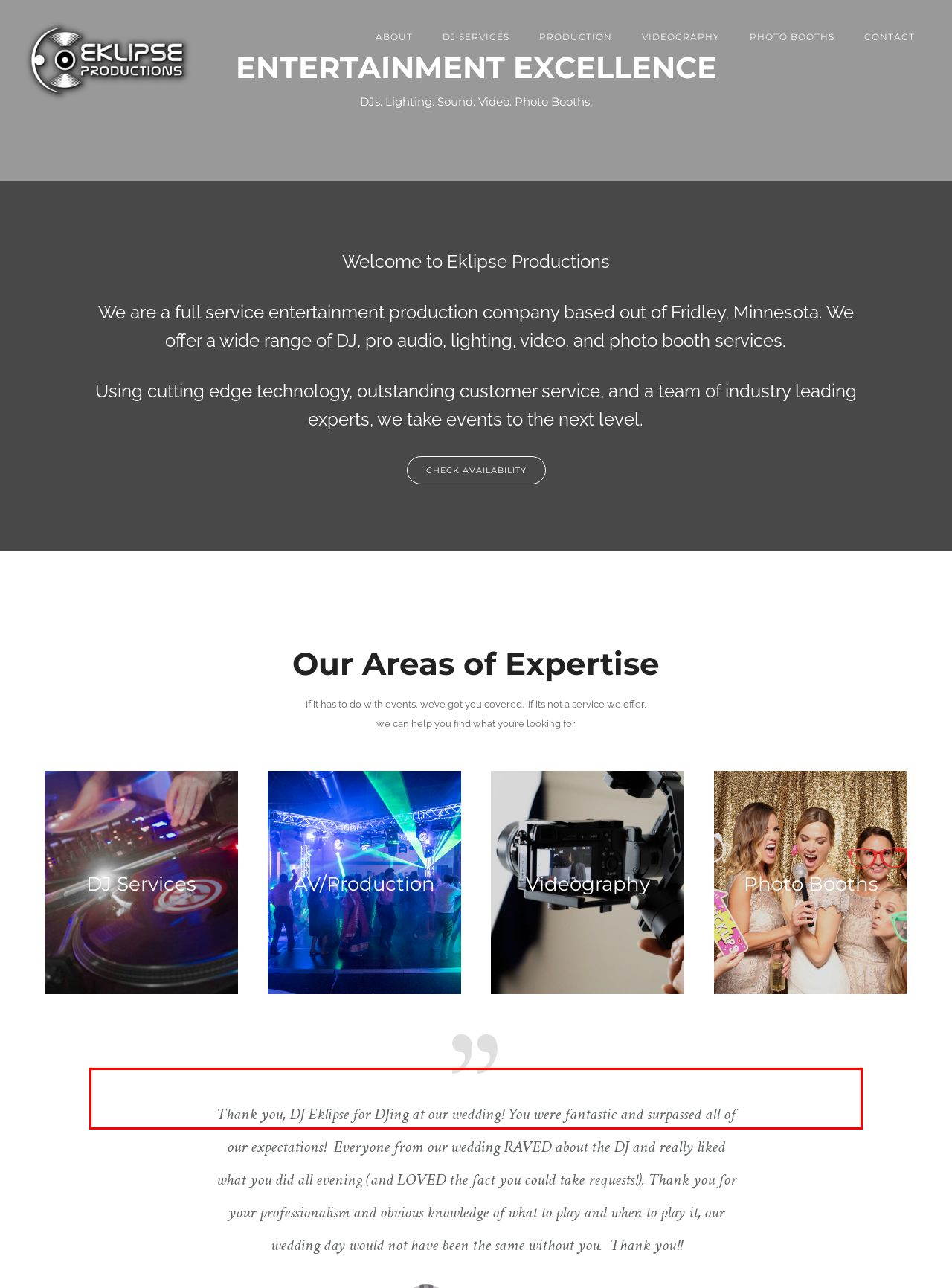Using the provided webpage screenshot, recognize the text content in the area marked by the red bounding box.

We are a full service entertainment production company based out of Fridley, Minnesota. We offer a wide range of DJ, pro audio, lighting, video, and photo booth services.